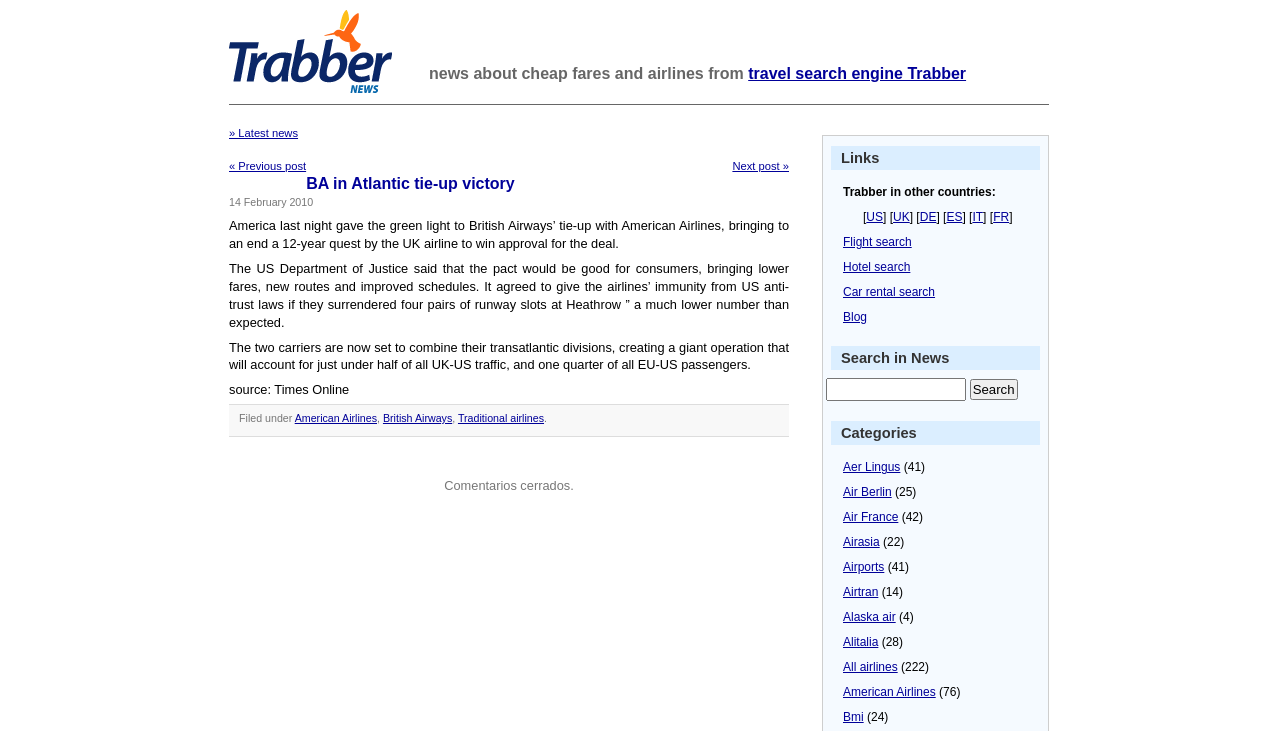Based on the visual content of the image, answer the question thoroughly: What is the name of the travel search engine mentioned in the article?

The name of the travel search engine mentioned in the article is Trabber, which is mentioned in the heading 'news about cheap fares and airlines from travel search engine Trabber' and also appears as an image with the text 'Trabber News'.